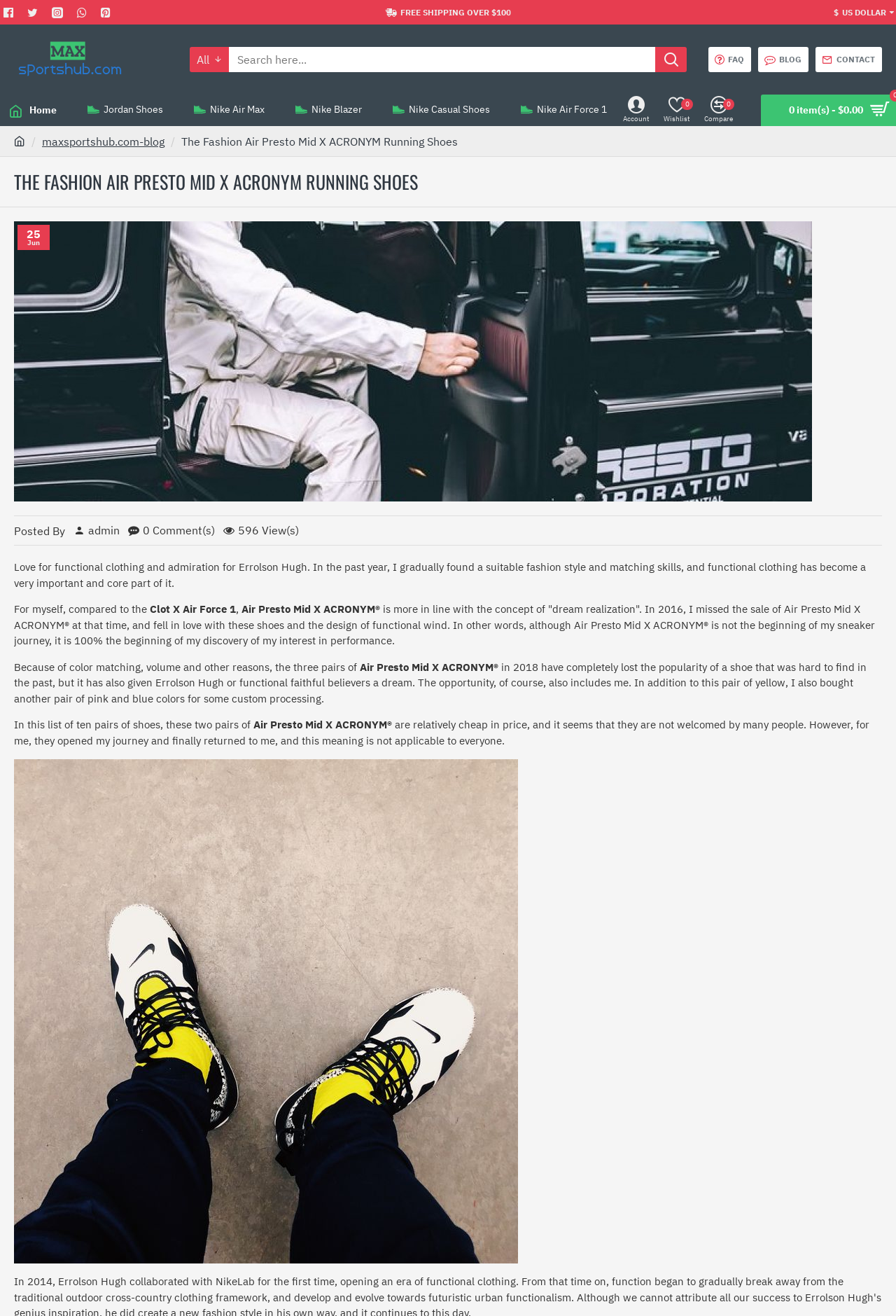Please specify the coordinates of the bounding box for the element that should be clicked to carry out this instruction: "Search for products". The coordinates must be four float numbers between 0 and 1, formatted as [left, top, right, bottom].

[0.255, 0.036, 0.731, 0.055]